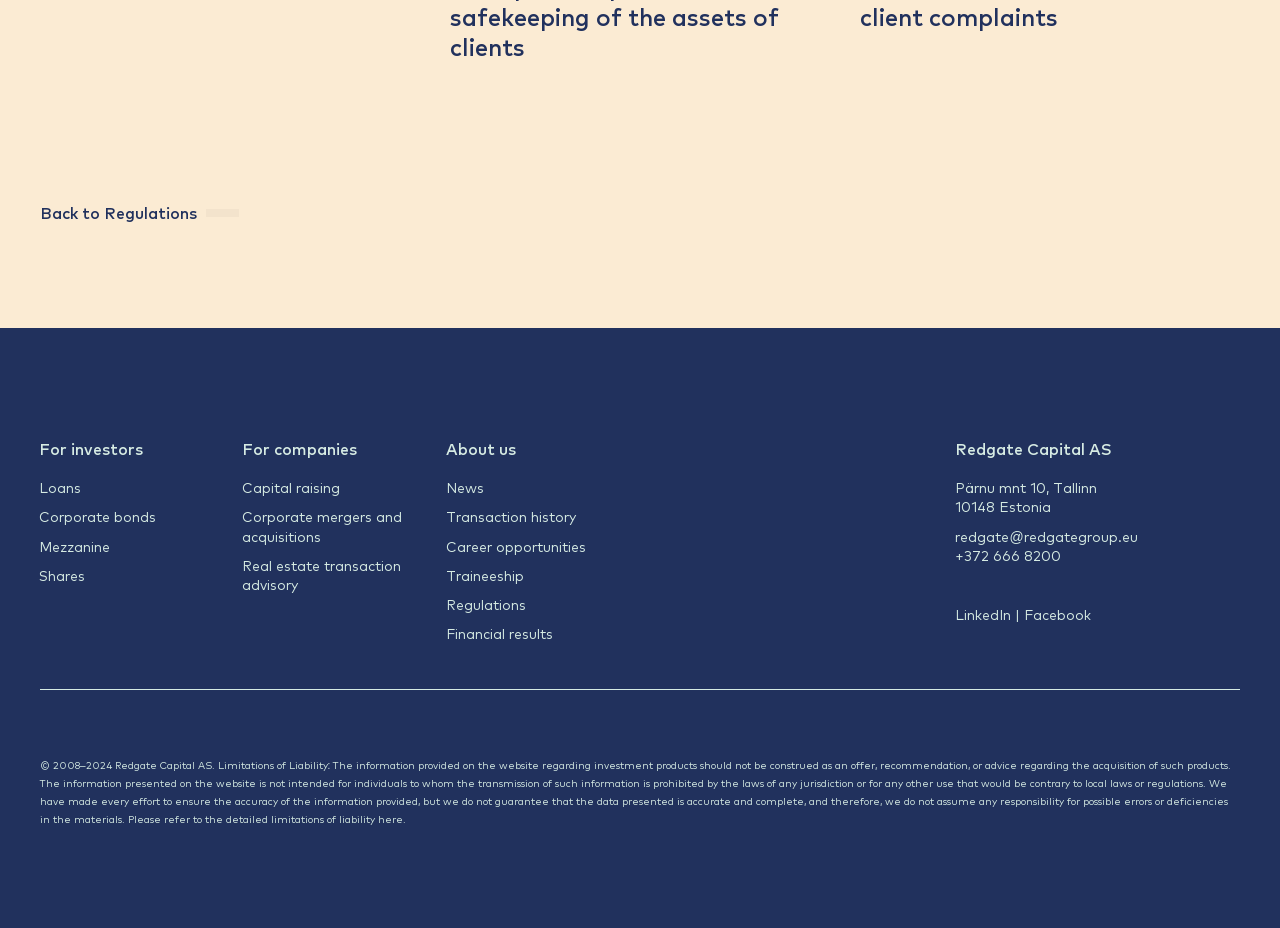Can you find the bounding box coordinates for the UI element given this description: "About us"? Provide the coordinates as four float numbers between 0 and 1: [left, top, right, bottom].

[0.348, 0.471, 0.403, 0.495]